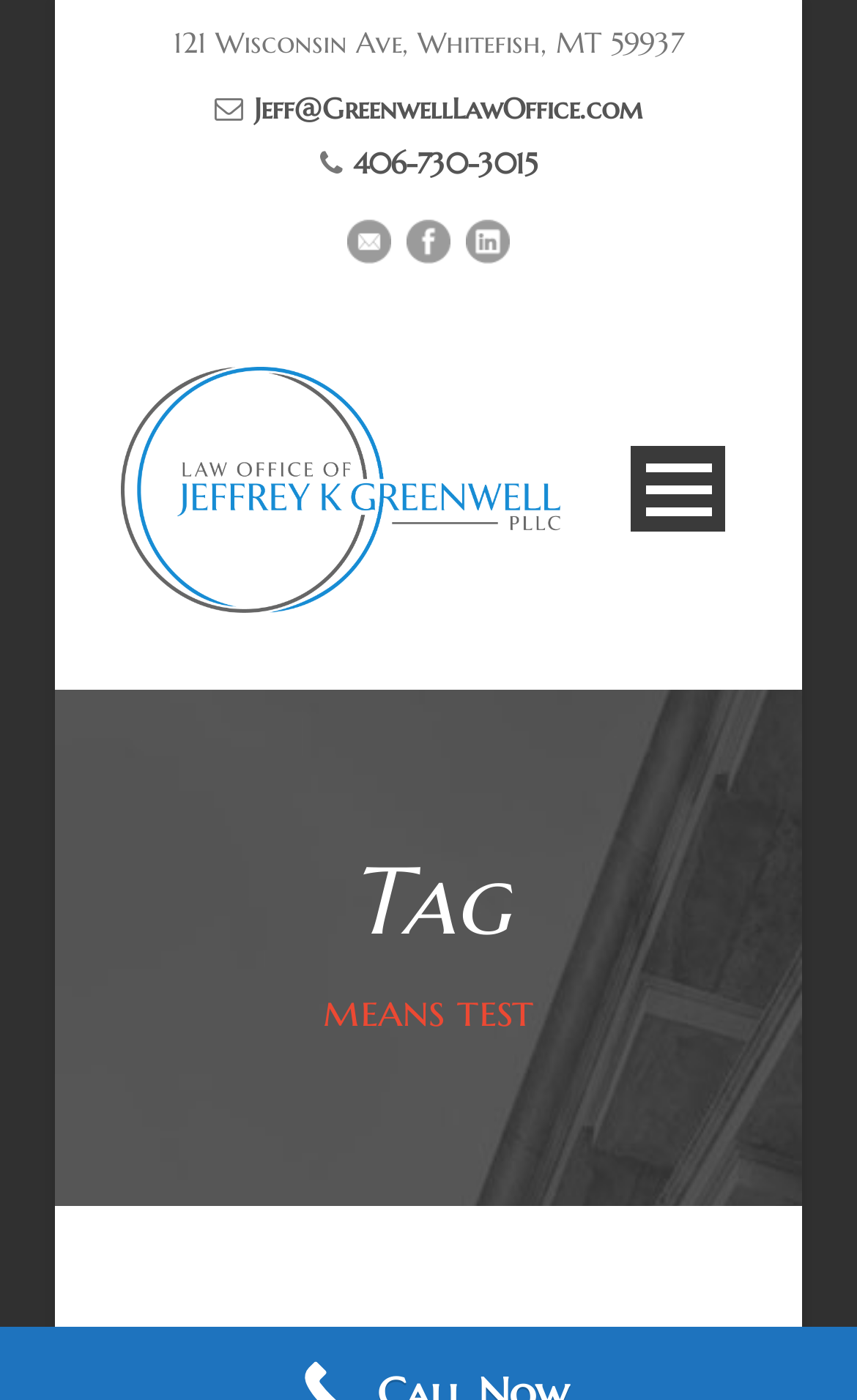Describe every aspect of the webpage comprehensively.

The webpage appears to be an archive page for "means test" on the Greenwell Law Offices website. At the top, there is a static text displaying the address "121 Wisconsin Ave, Whitefish, MT 59937". Below the address, there are two links, one for the email address "Jeff@GreenwellLawOffice.com" and another for the phone number "406-730-3015". To the right of the phone number link, there are three small images for Email, Facebook, and Linkedin.

On the left side of the page, there is a navigation menu with links to "Home", "Services", "About Us & Reviews", "Bankruptcy Blog", "Financial News", and "Contact". These links are stacked vertically, with "Home" at the top and "Contact" at the bottom.

In the middle of the page, there is a heading that reads "means test". Below the heading, there is a static text that simply says "Tag". There is also an empty link with no text, which may be a placeholder or a broken link.

At the top right corner, there is a button labeled "Open Menu", which suggests that the navigation menu may be collapsible.